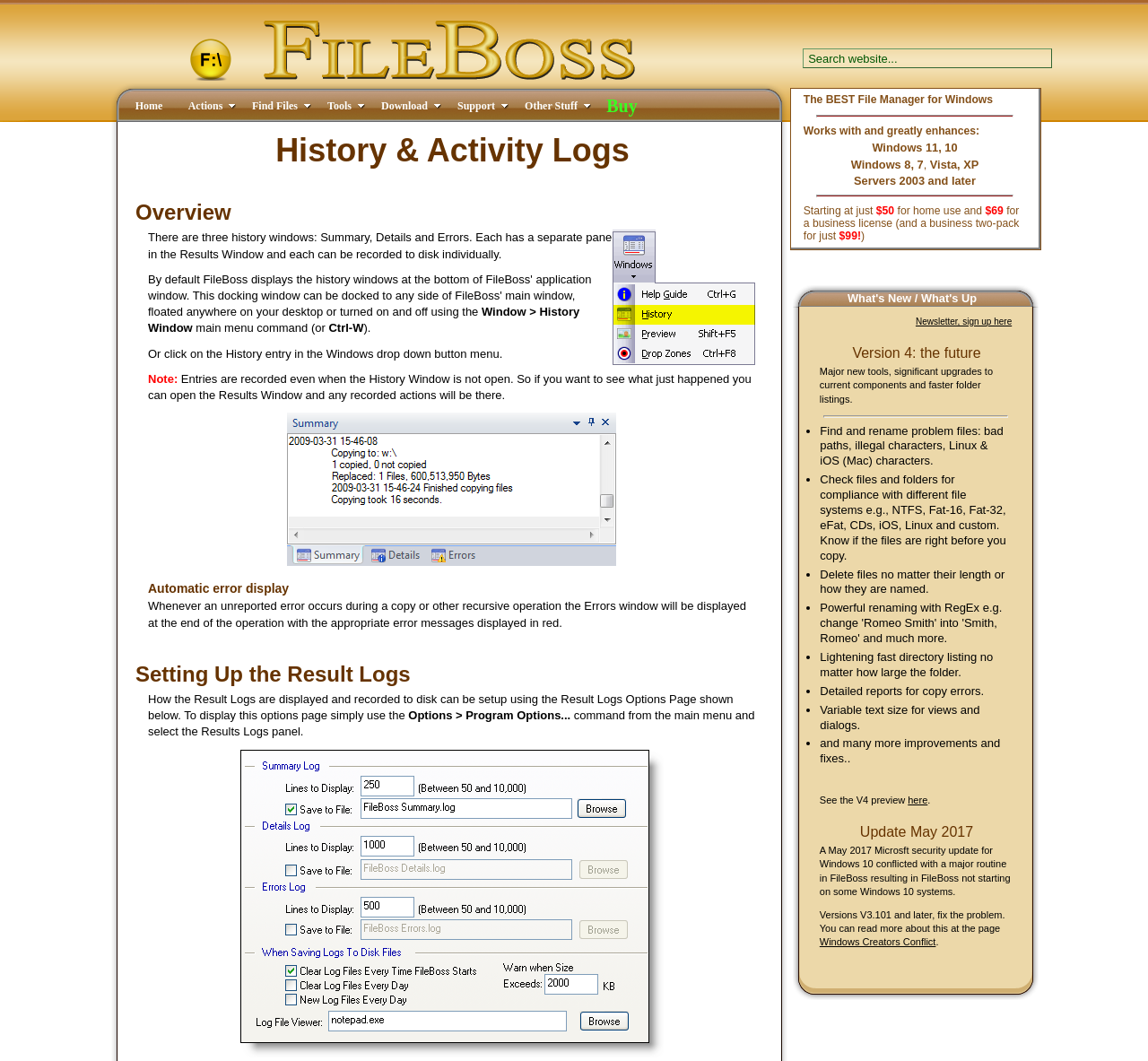Reply to the question with a single word or phrase:
What are the operating systems supported by FileBoss?

Windows 11, 10, 8, 7, Vista, XP, Servers 2003 and later